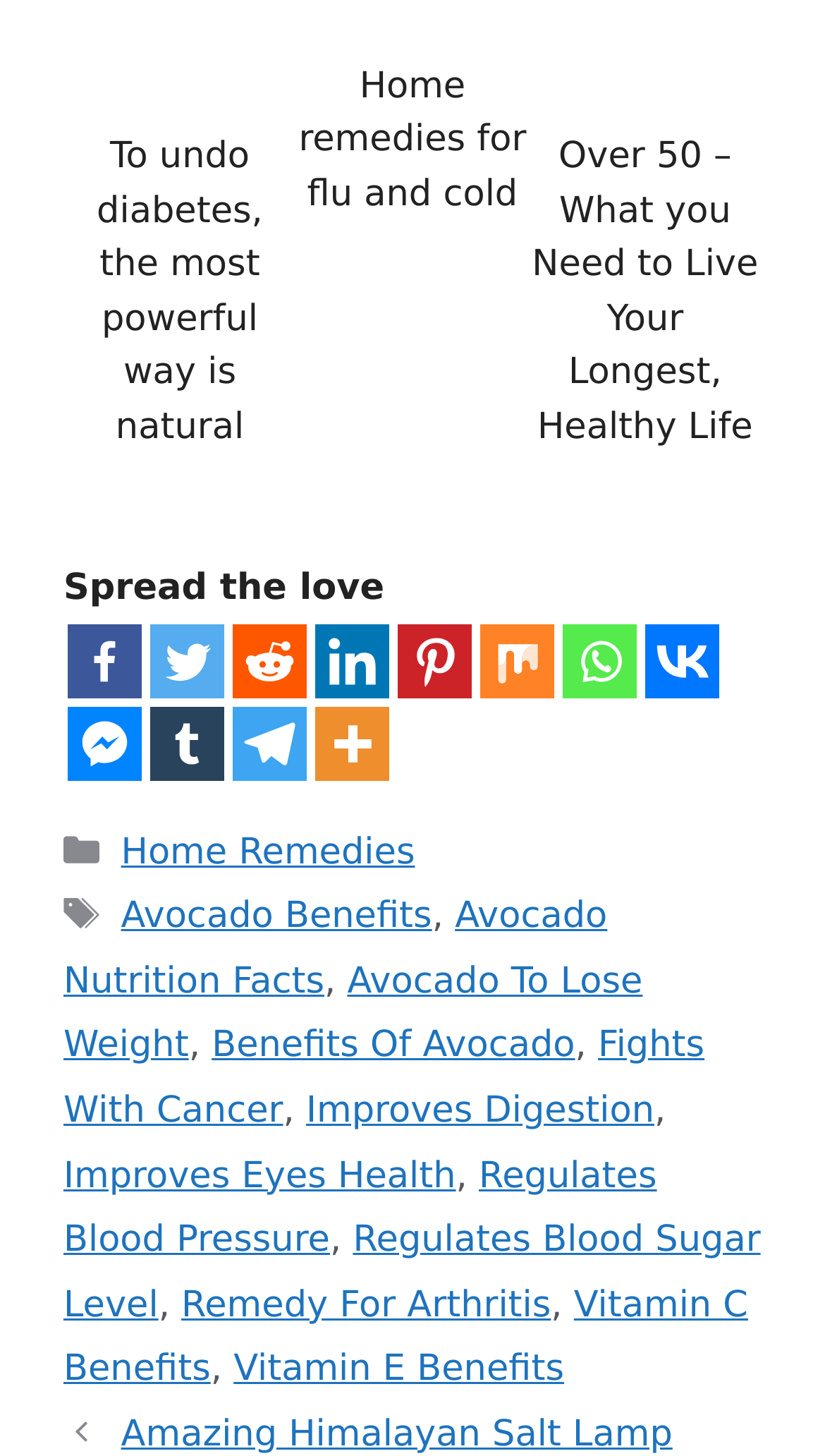Extract the bounding box coordinates of the UI element described by: "Improves Eyes Health". The coordinates should include four float numbers ranging from 0 to 1, e.g., [left, top, right, bottom].

[0.077, 0.793, 0.553, 0.822]